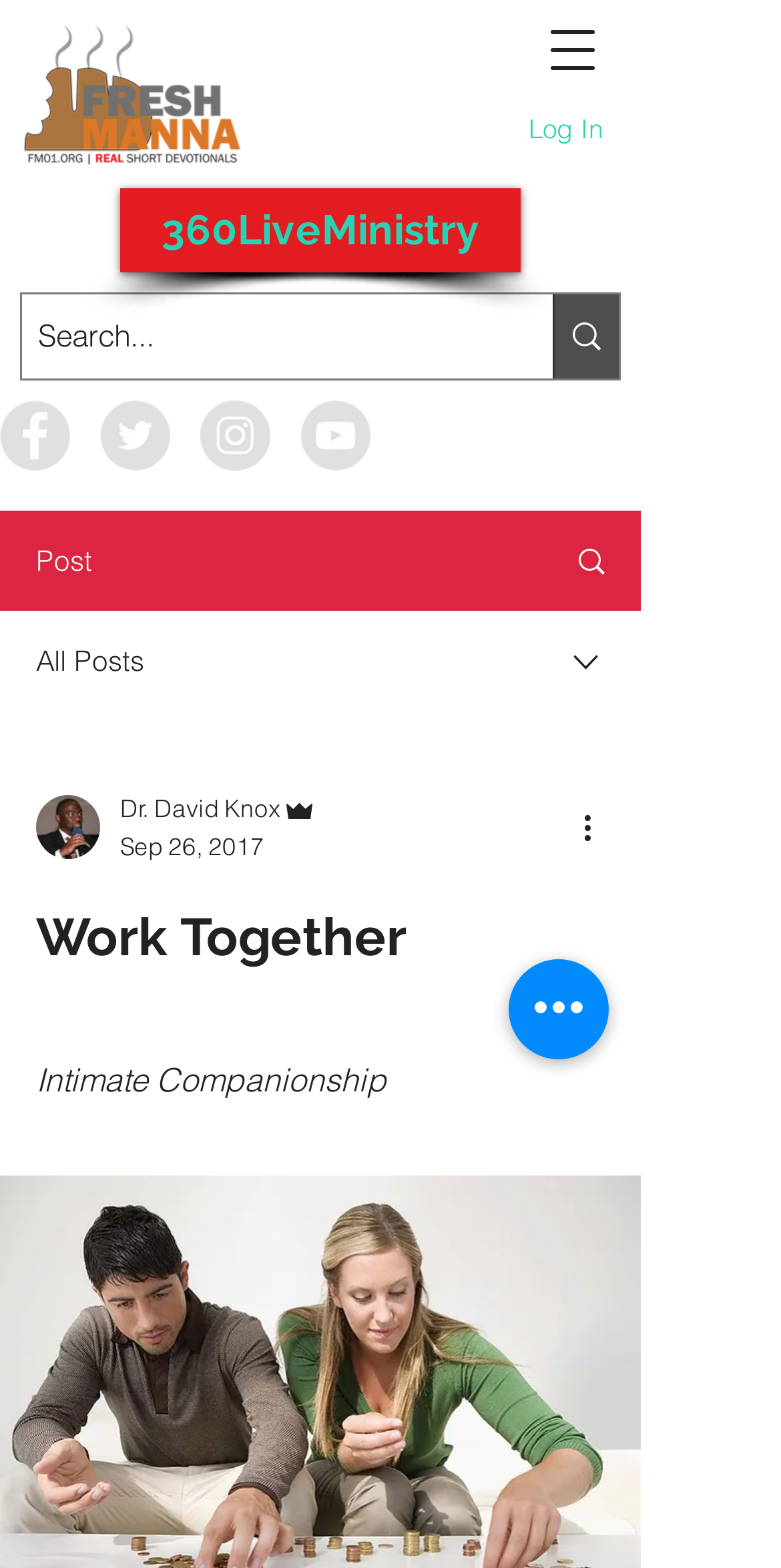Pinpoint the bounding box coordinates of the clickable element needed to complete the instruction: "Visit the 360LiveMinistry page". The coordinates should be provided as four float numbers between 0 and 1: [left, top, right, bottom].

[0.154, 0.12, 0.667, 0.174]